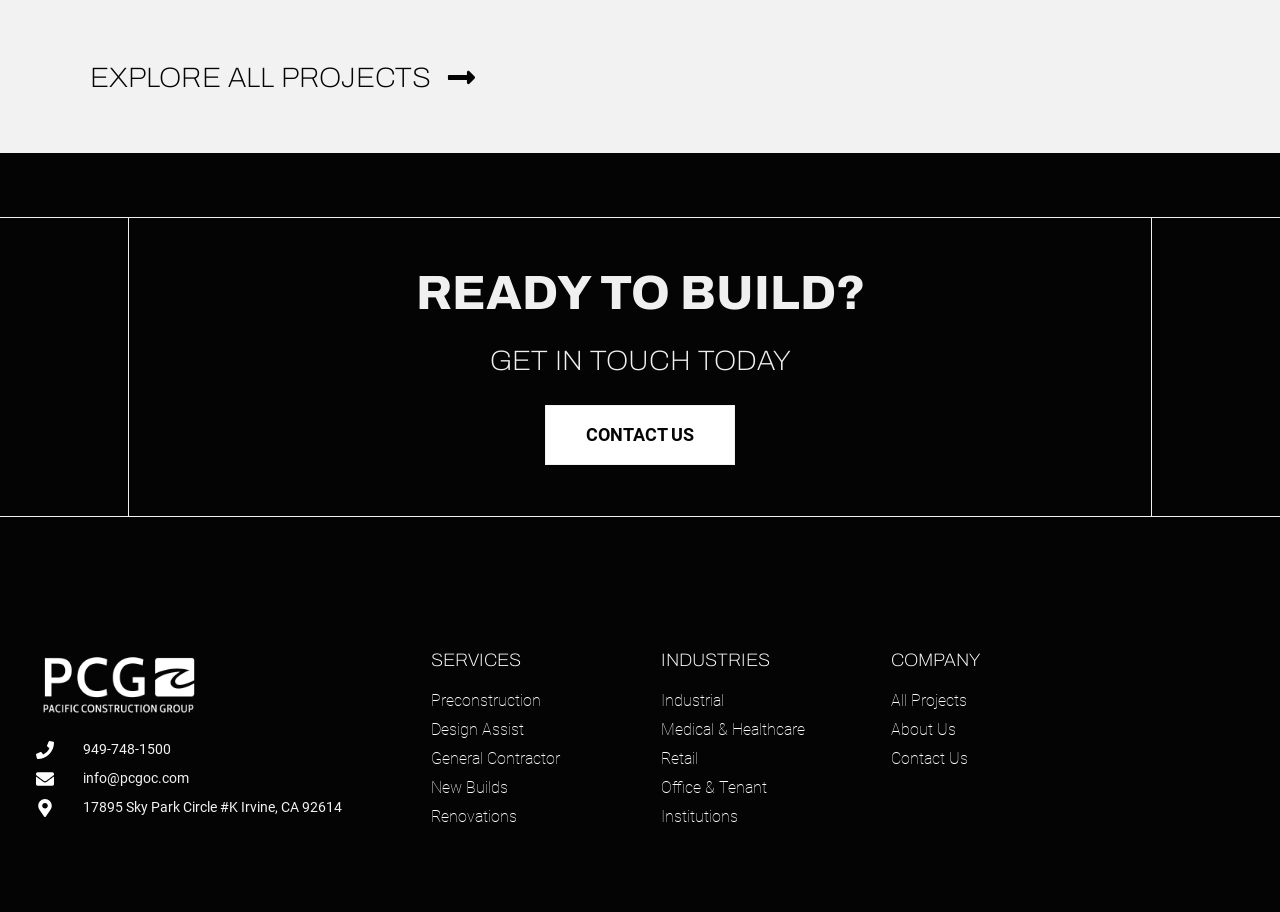Locate the bounding box coordinates of the clickable region to complete the following instruction: "View preconstruction services."

[0.337, 0.755, 0.493, 0.782]